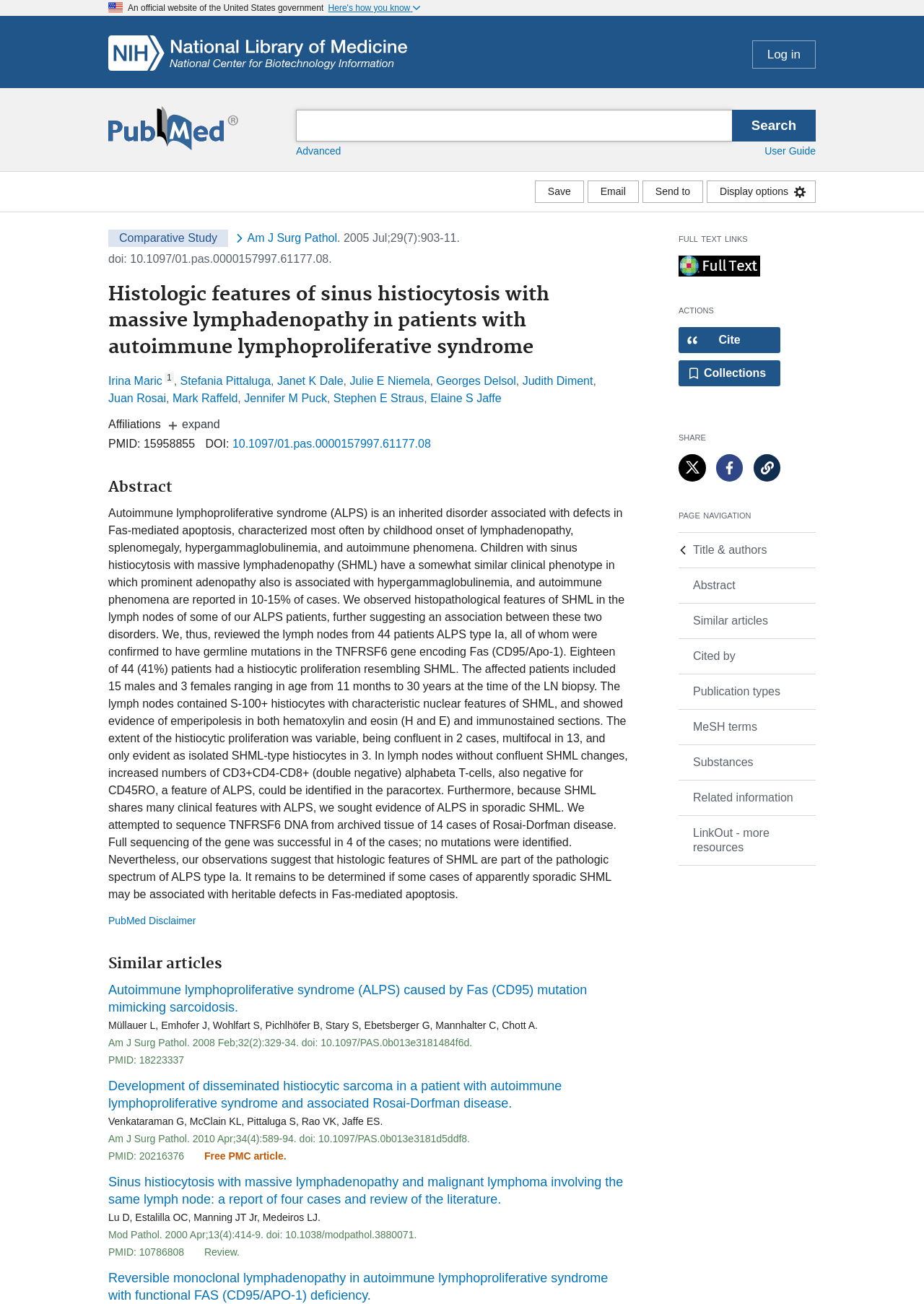What is the logo on the top left corner?
Refer to the screenshot and respond with a concise word or phrase.

NCBI Logo